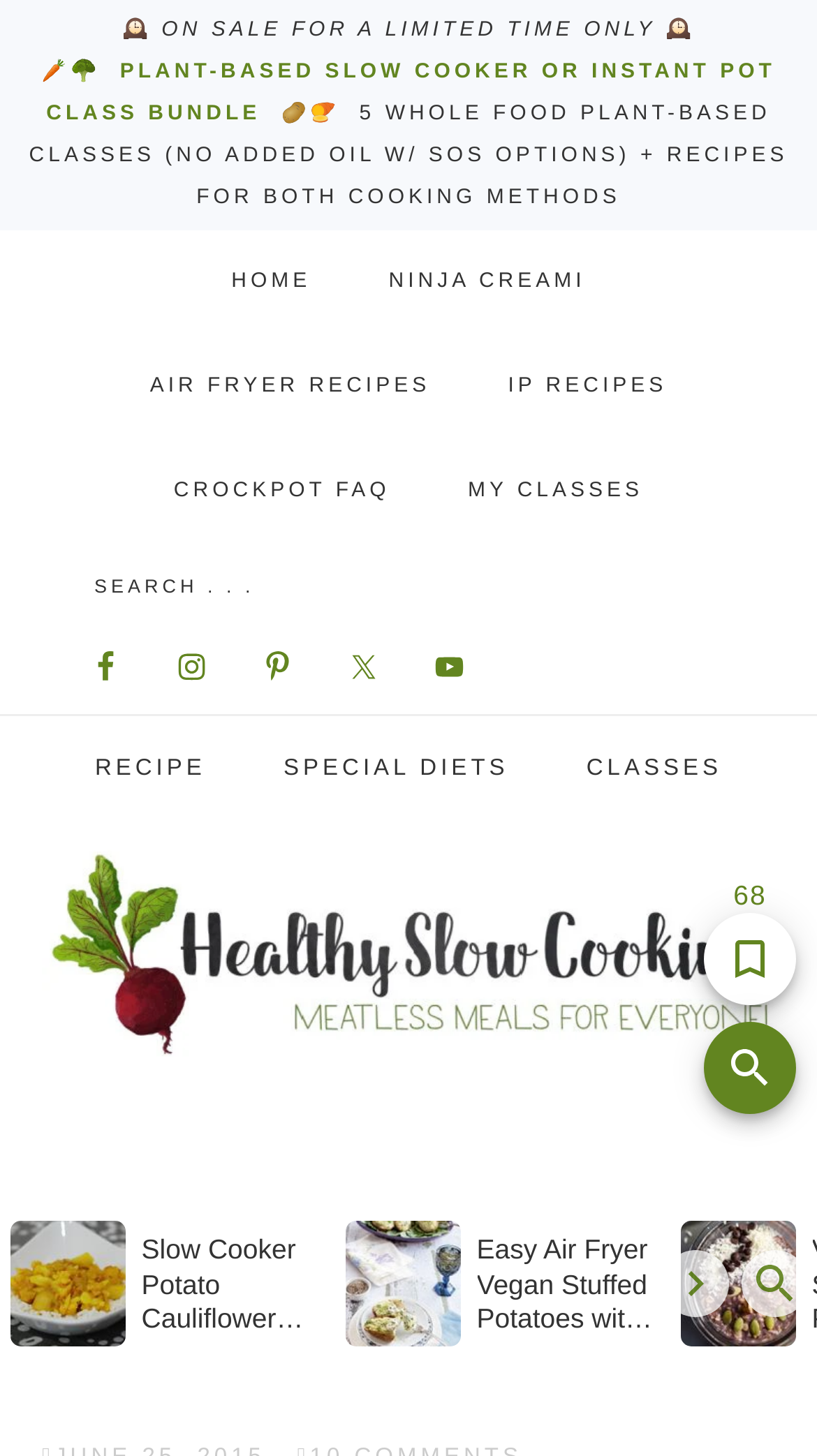Predict the bounding box coordinates of the area that should be clicked to accomplish the following instruction: "Scroll to the top of the page". The bounding box coordinates should consist of four float numbers between 0 and 1, i.e., [left, top, right, bottom].

[0.862, 0.528, 0.974, 0.591]